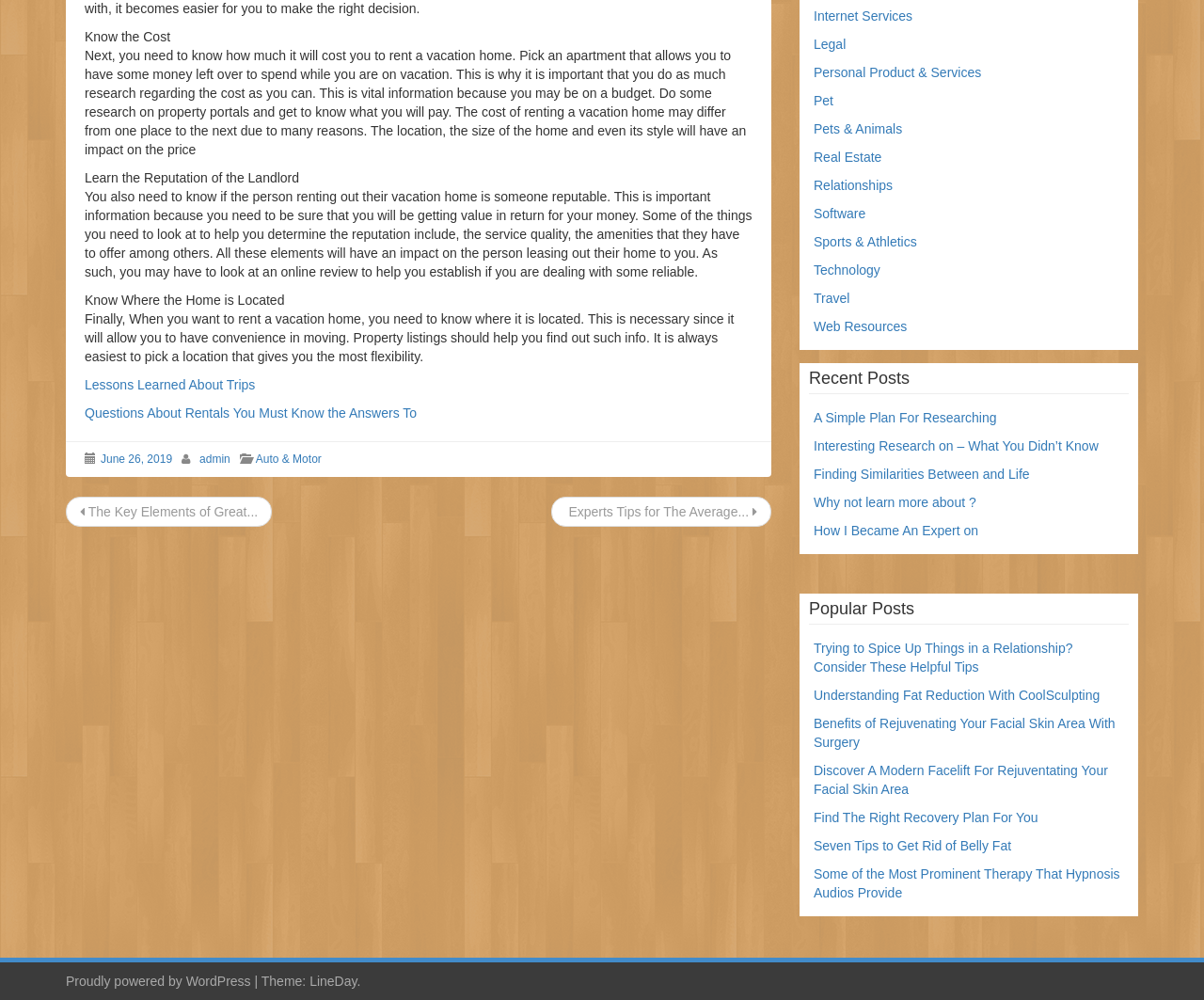Find the coordinates for the bounding box of the element with this description: "Finding Similarities Between and Life".

[0.676, 0.467, 0.855, 0.482]